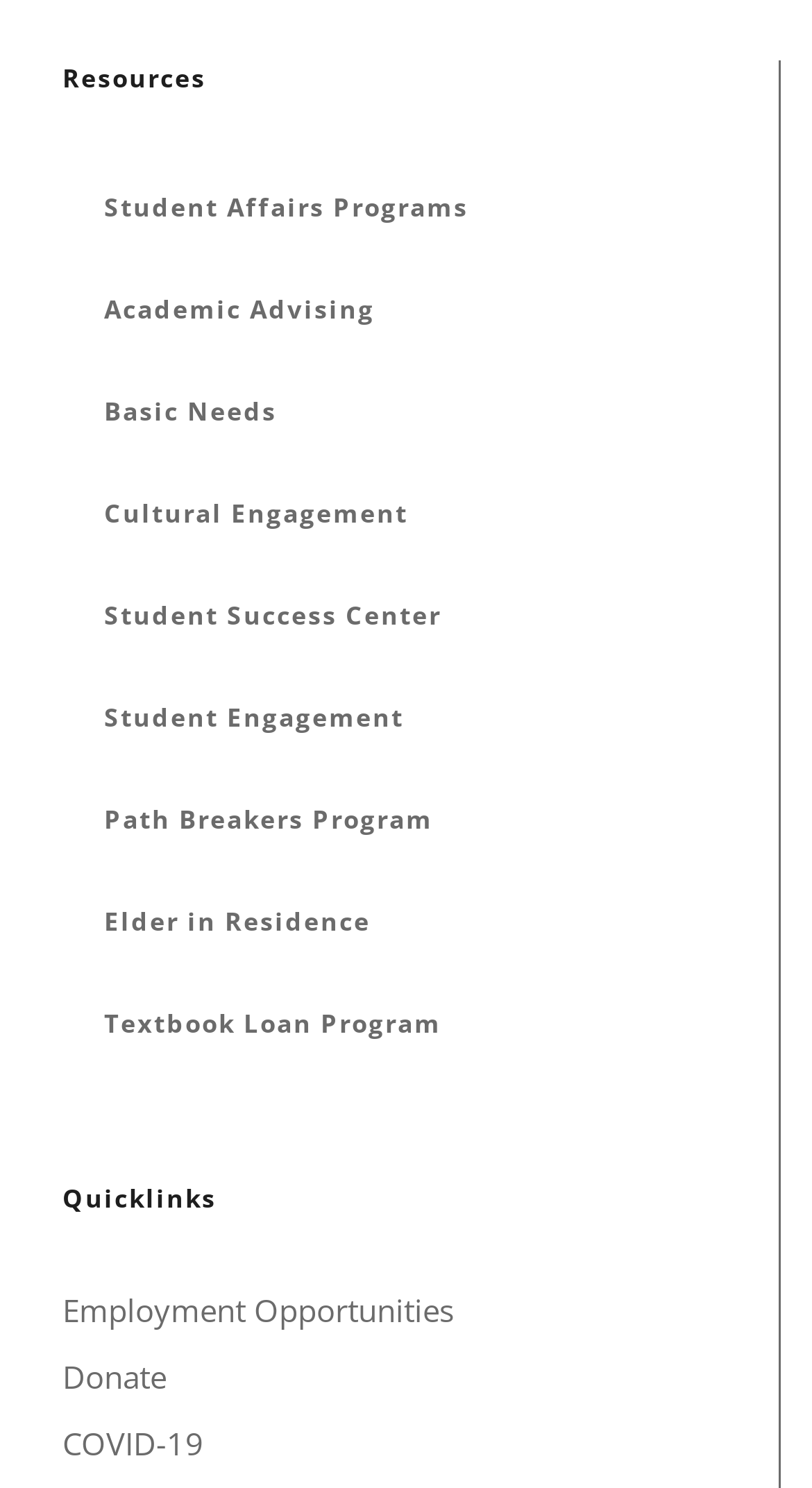Pinpoint the bounding box coordinates of the area that should be clicked to complete the following instruction: "Check Employment Opportunities". The coordinates must be given as four float numbers between 0 and 1, i.e., [left, top, right, bottom].

[0.077, 0.858, 0.921, 0.903]